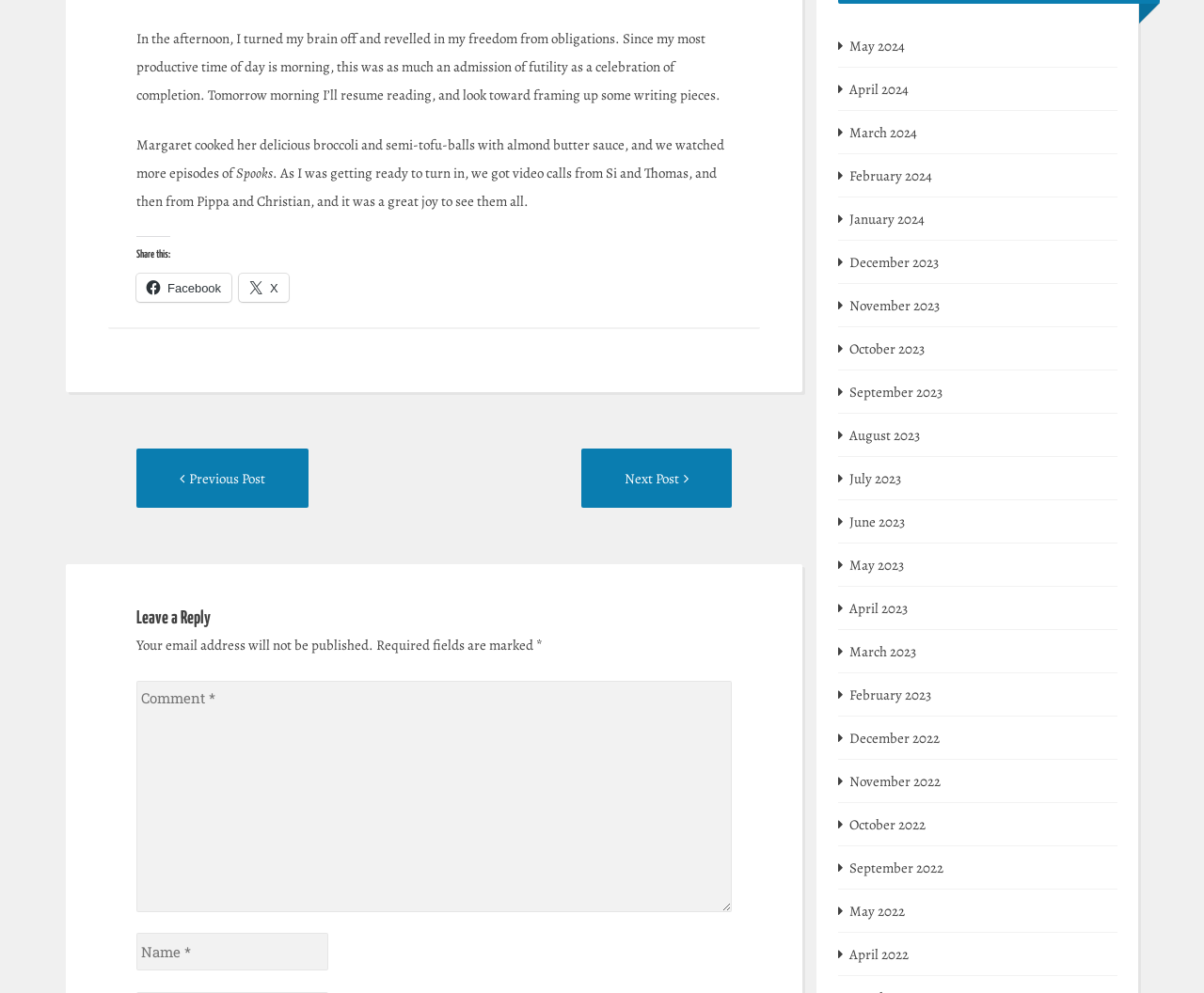Bounding box coordinates are to be given in the format (top-left x, top-left y, bottom-right x, bottom-right y). All values must be floating point numbers between 0 and 1. Provide the bounding box coordinate for the UI element described as: Facebook

[0.113, 0.275, 0.192, 0.304]